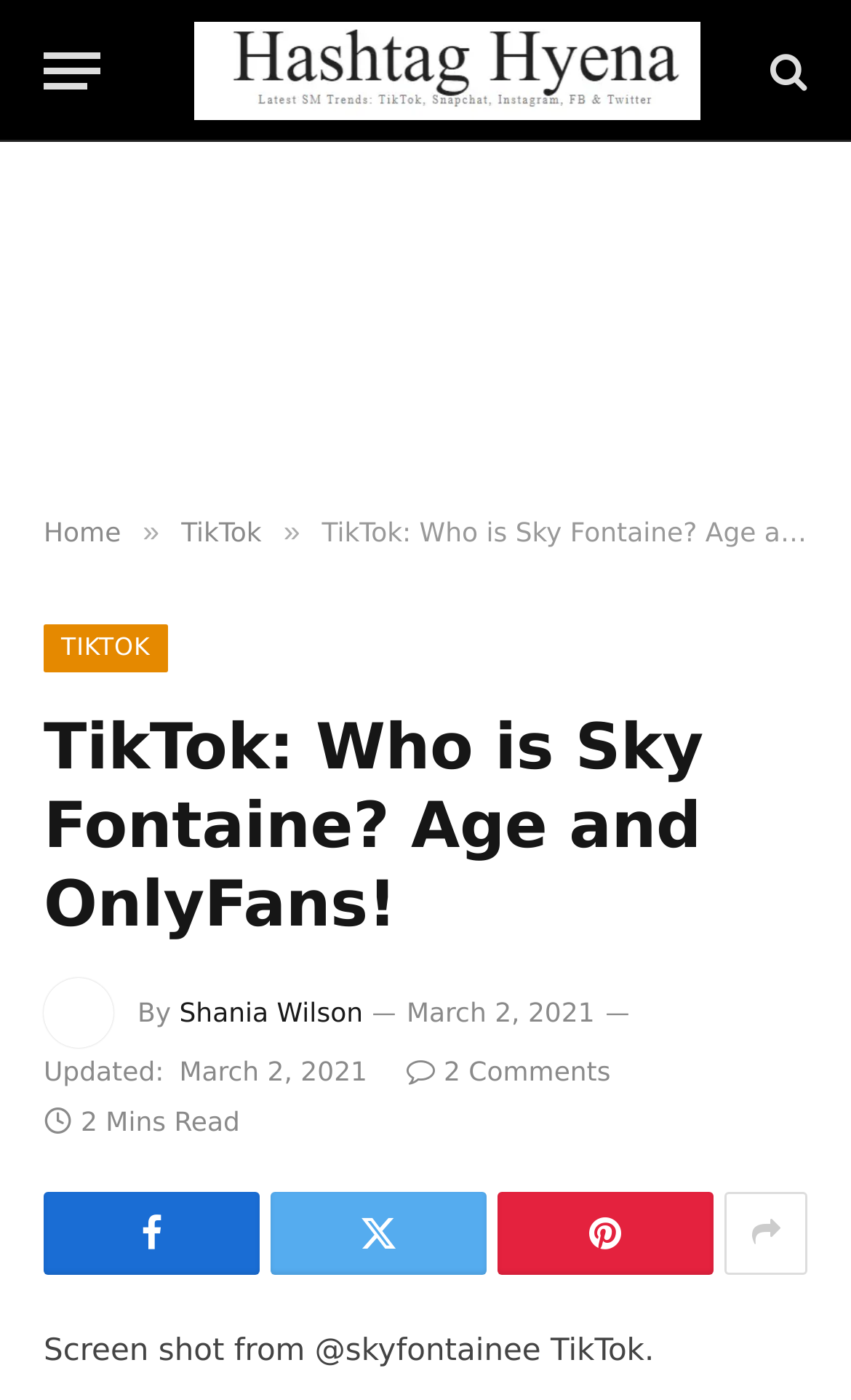What is the estimated reading time of the article?
Respond to the question with a single word or phrase according to the image.

2 Mins